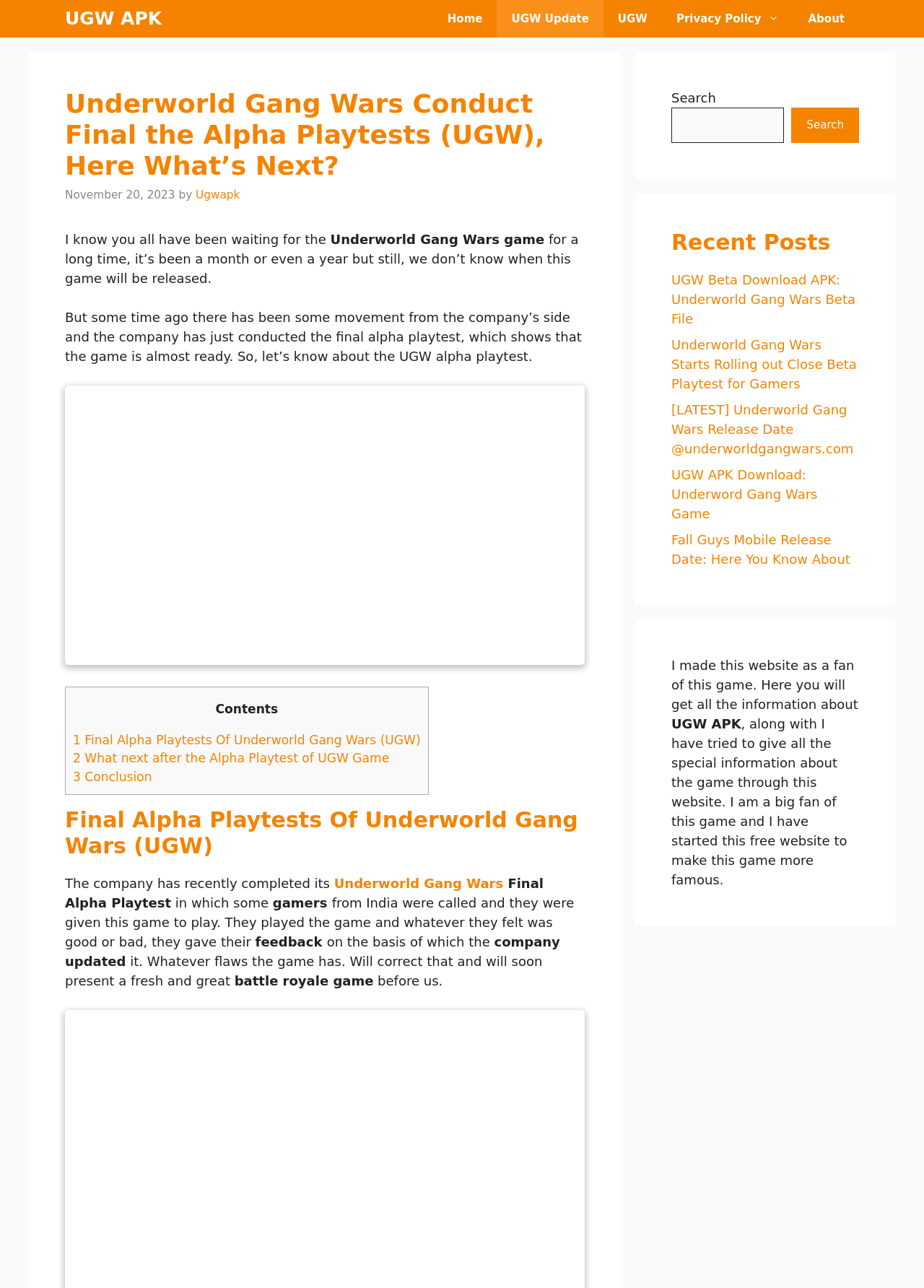Specify the bounding box coordinates of the area that needs to be clicked to achieve the following instruction: "Click on the 'UGW APK' link".

[0.07, 0.0, 0.175, 0.029]